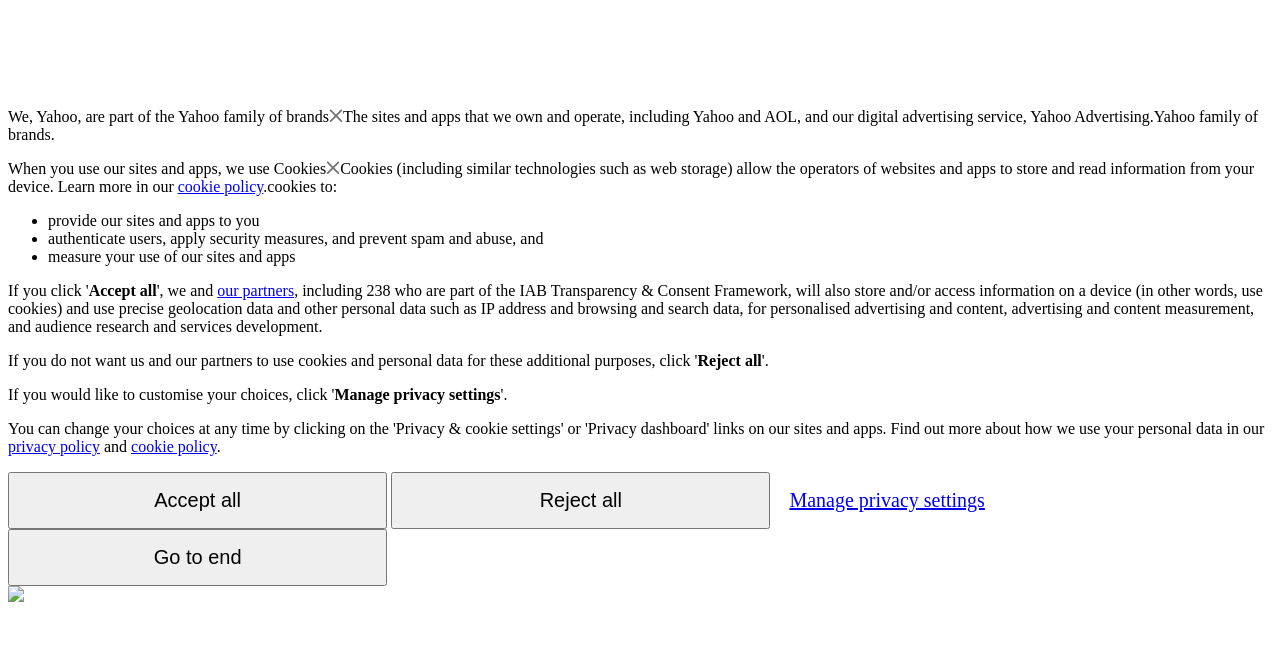What type of data is used for personalized advertising and content?
Please provide a single word or phrase answer based on the image.

Precise geolocation data and other personal data